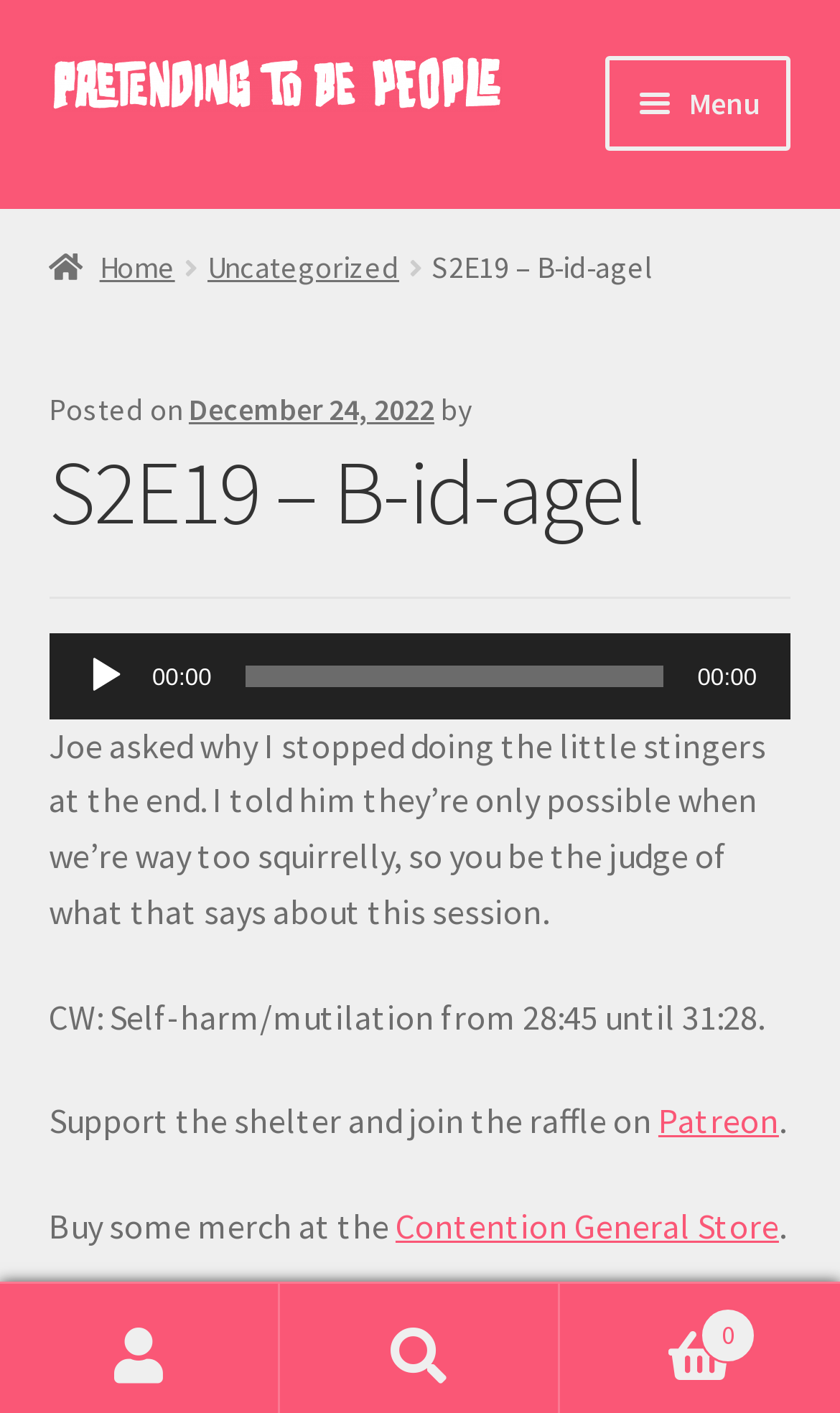Identify the bounding box coordinates of the element that should be clicked to fulfill this task: "Go to 'Home' page". The coordinates should be provided as four float numbers between 0 and 1, i.e., [left, top, right, bottom].

[0.058, 0.106, 0.942, 0.189]